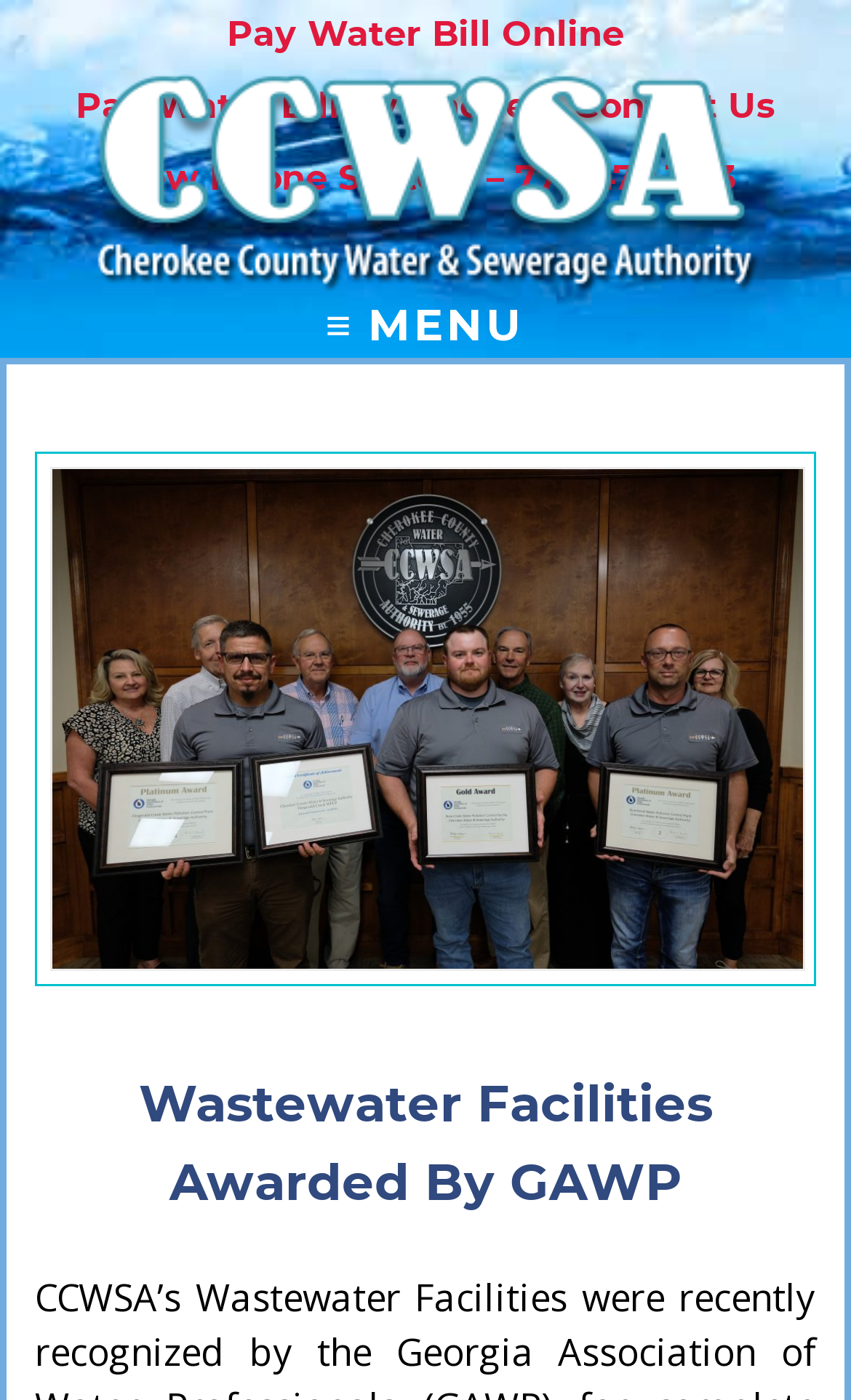What is the phone number for the new phone system?
Please respond to the question with a detailed and well-explained answer.

The phone number for the new phone system, as indicated by the link 'New Phone System – 770.479.1813', is 770.479.1813.